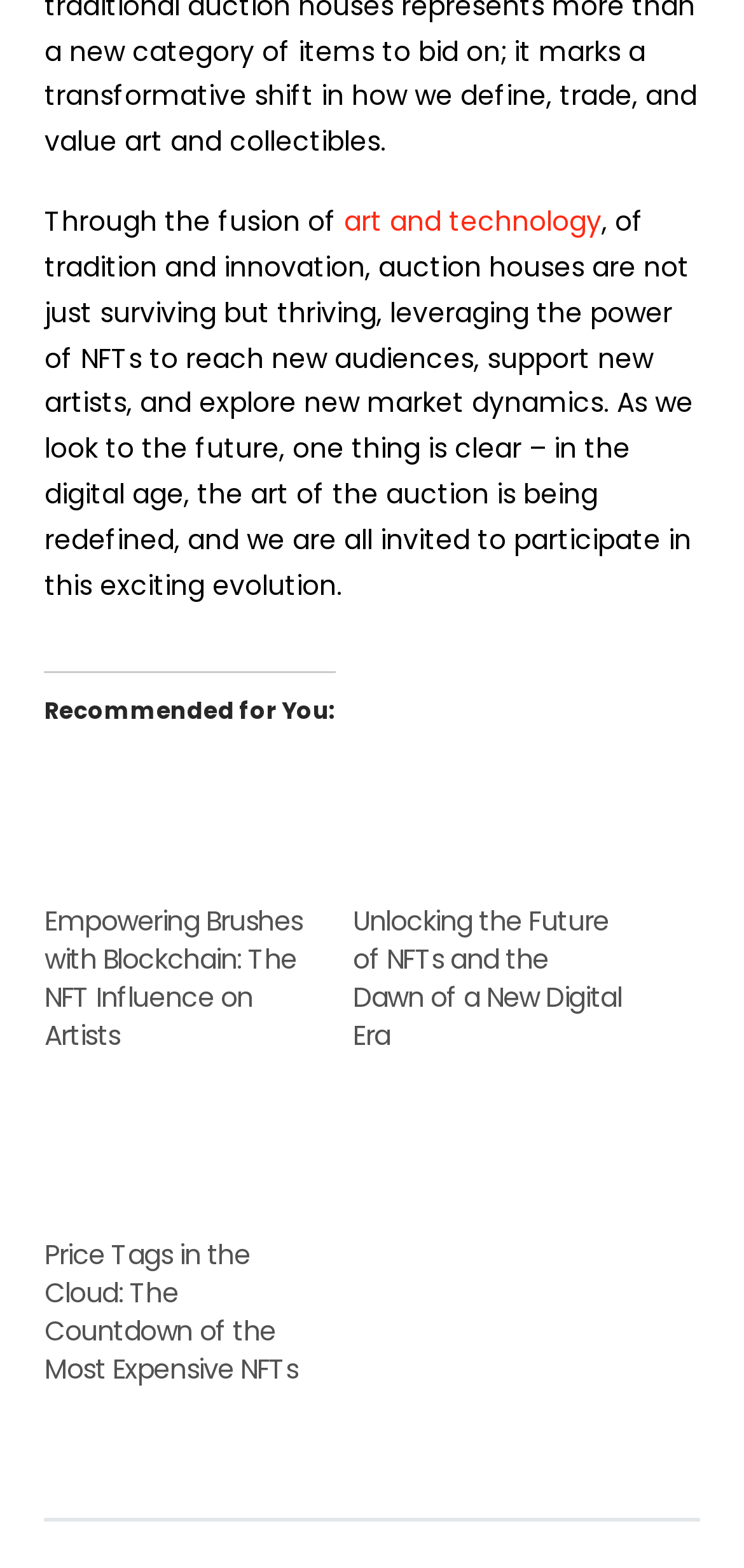How many article recommendations are provided?
Respond to the question with a single word or phrase according to the image.

3